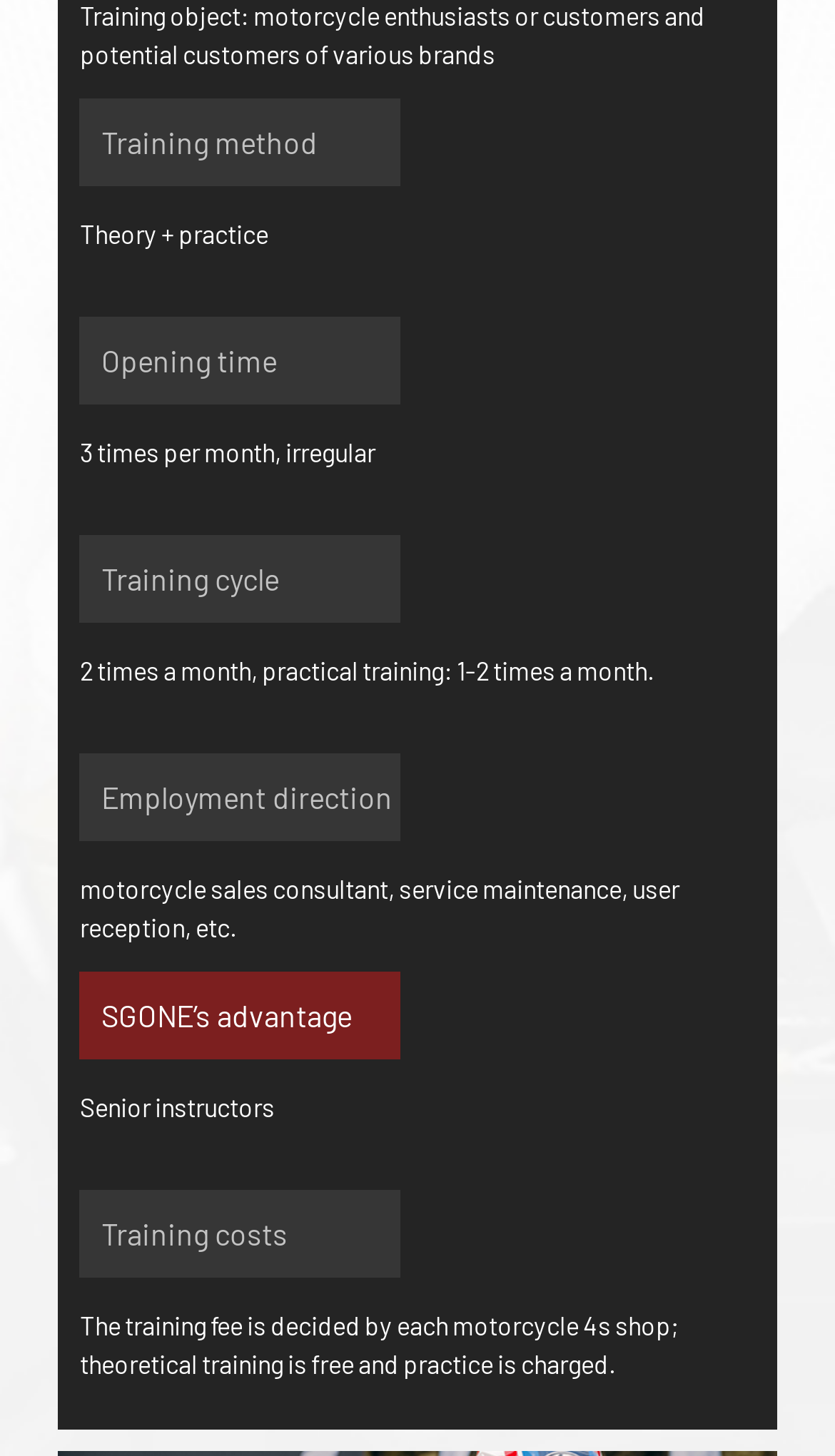Determine the bounding box coordinates of the clickable region to carry out the instruction: "Click the 'Education and training' link".

[0.07, 0.753, 0.437, 0.776]